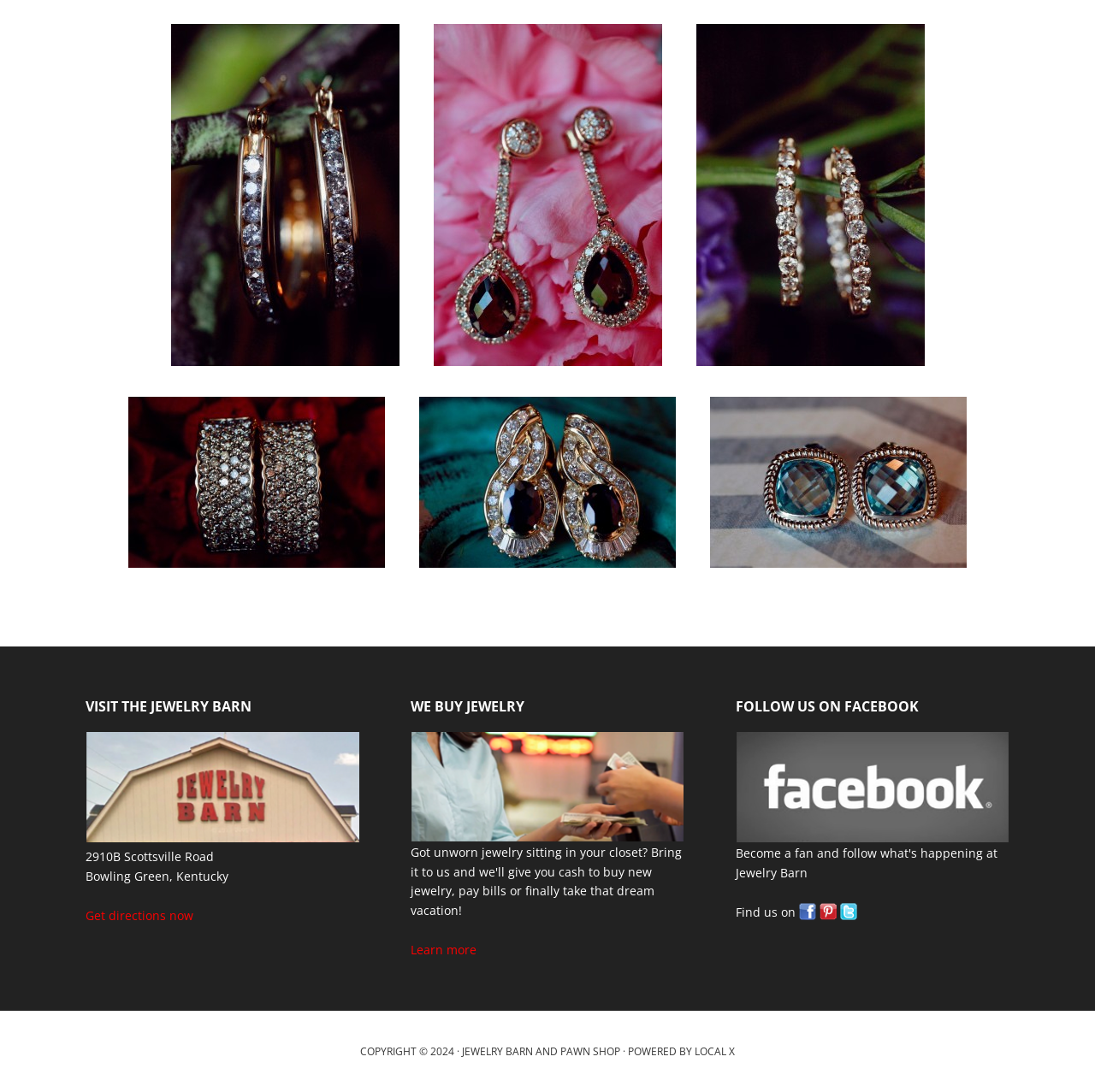Please find the bounding box coordinates of the section that needs to be clicked to achieve this instruction: "Go to Jewelry Barn and Pawn Shop's website".

[0.422, 0.956, 0.566, 0.97]